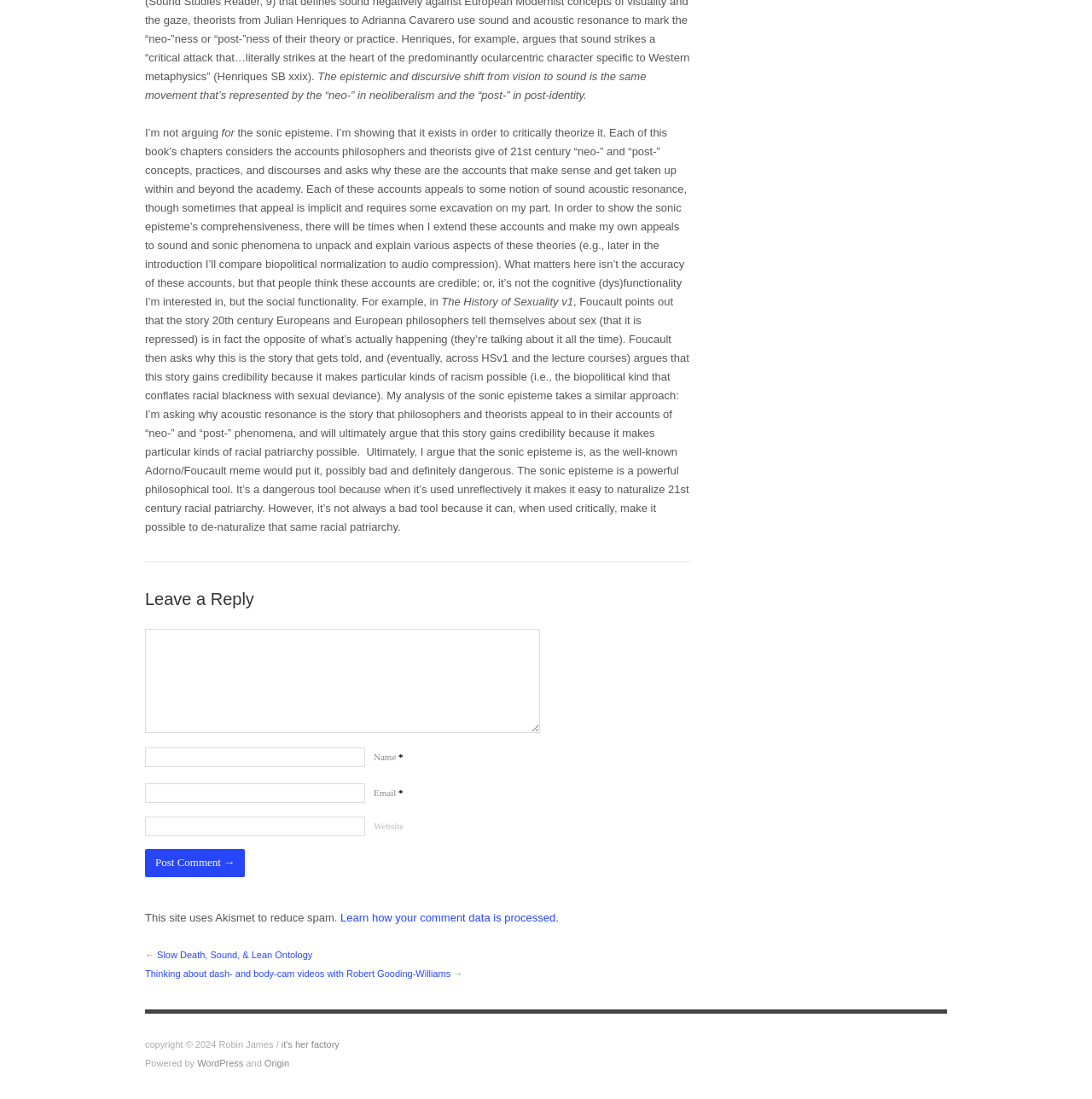What is the copyright information on the webpage?
Please provide a comprehensive answer based on the details in the screenshot.

The copyright information is displayed at the bottom of the webpage, stating 'copyright © 2024 Robin James / it's her factory', indicating that the content is copyrighted by Robin James in 2024.